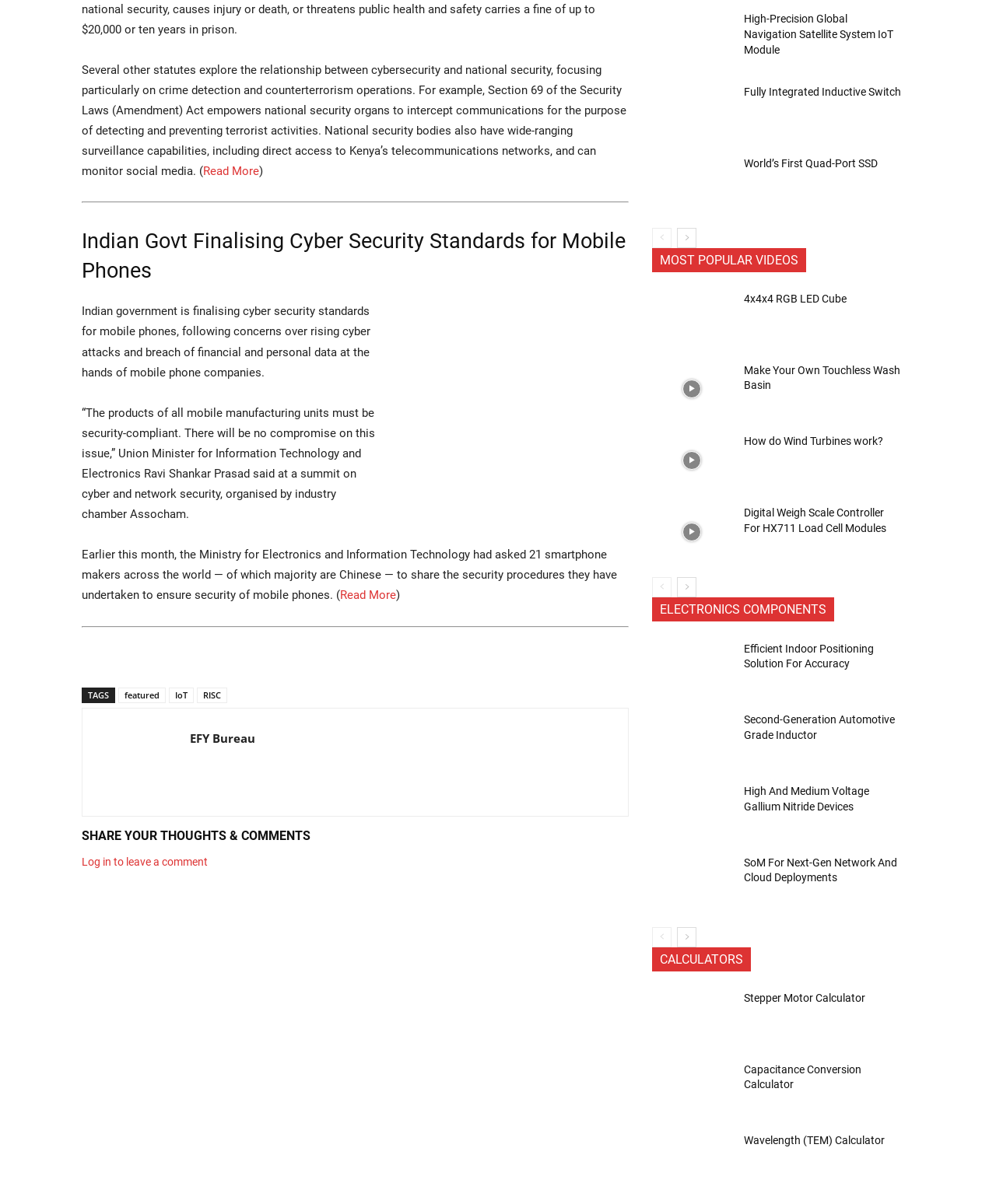Could you indicate the bounding box coordinates of the region to click in order to complete this instruction: "Log in to leave a comment".

[0.082, 0.711, 0.209, 0.721]